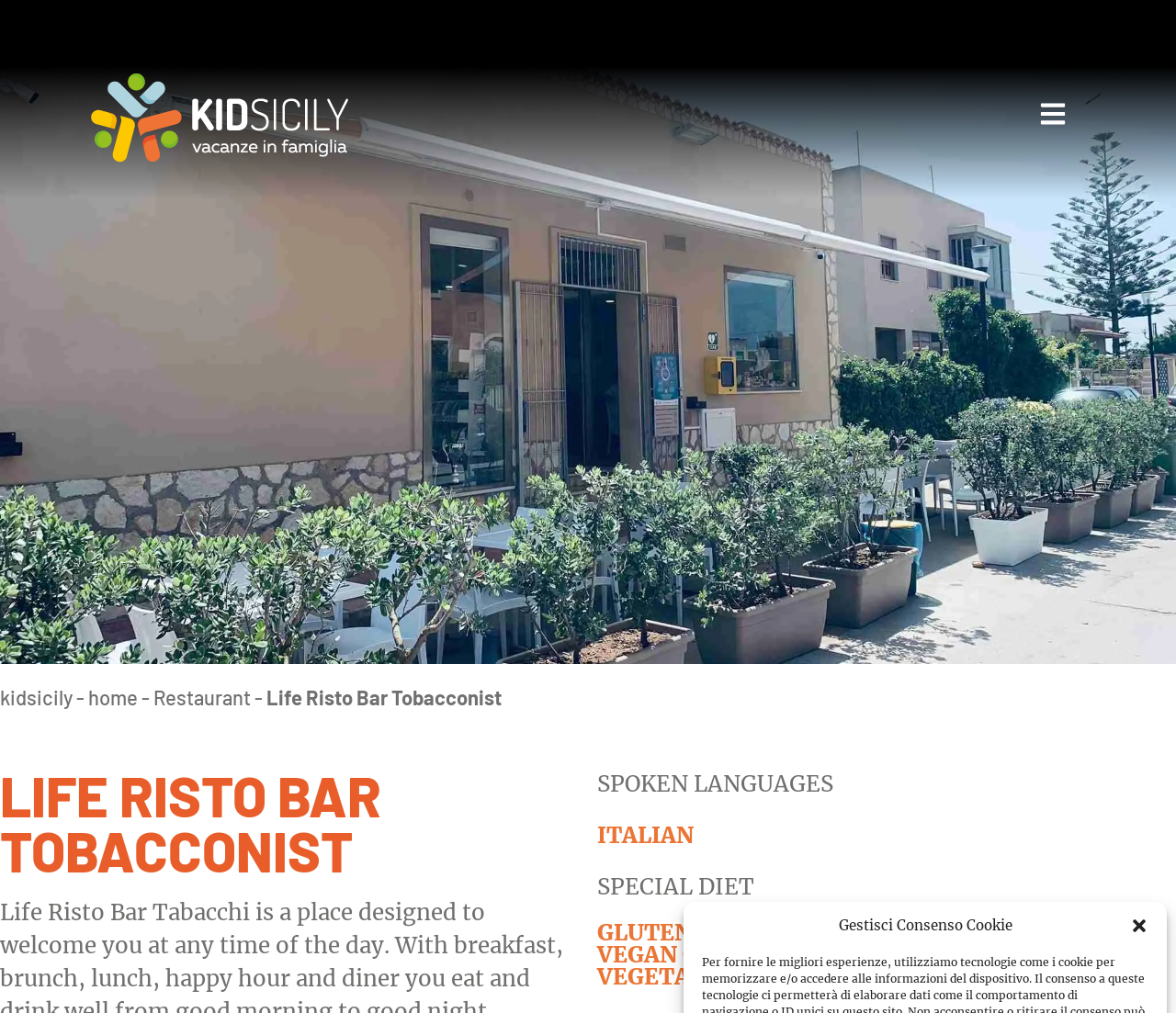Use the details in the image to answer the question thoroughly: 
What is the name of the bar?

I found the answer by looking at the static text element with the ID 243, which contains the text 'Life Risto Bar Tobacconist'. This text is likely to be the name of the bar since it is prominently displayed on the webpage.